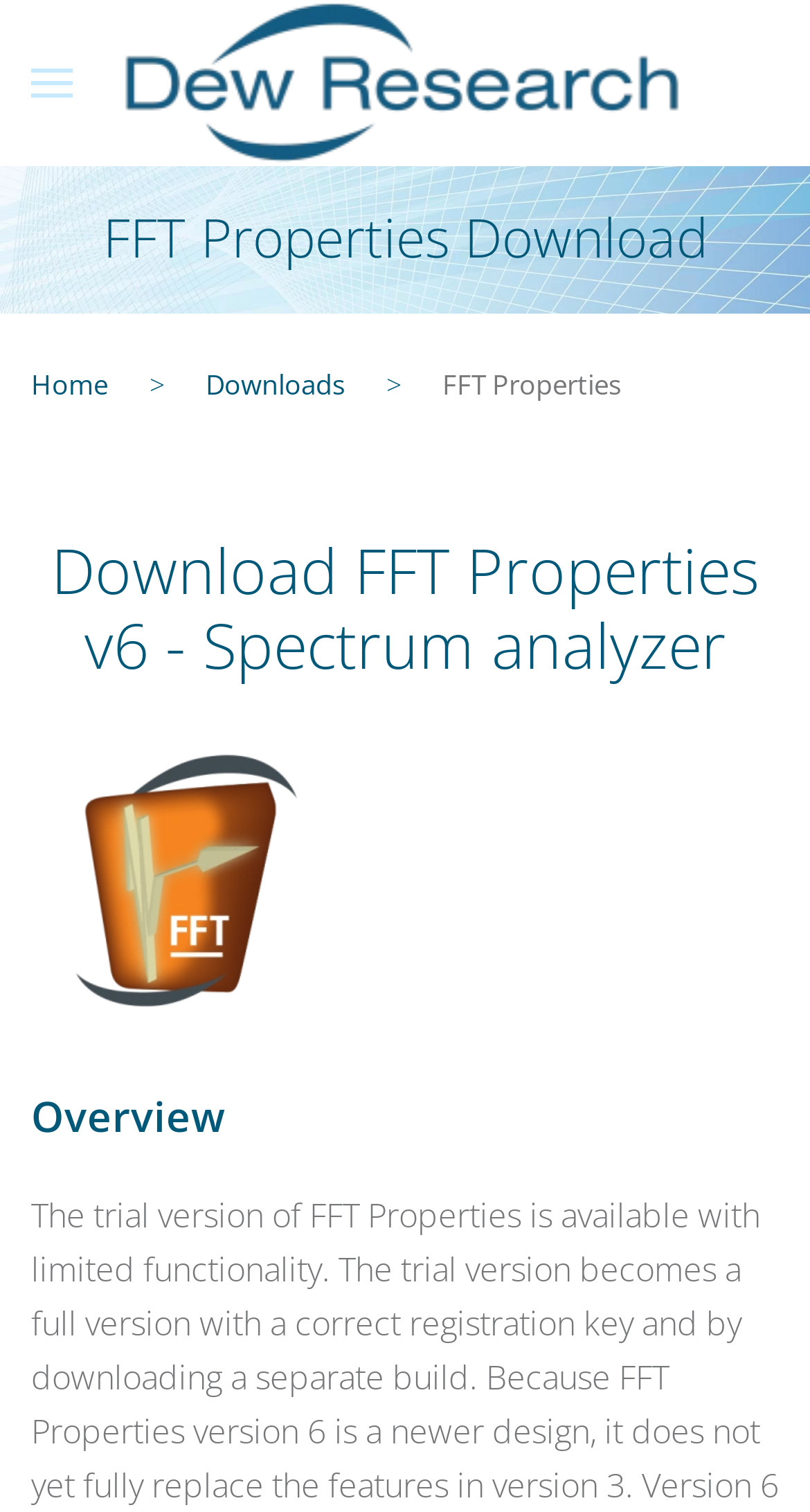How many navigation links are in the breadcrumb? From the image, respond with a single word or brief phrase.

2